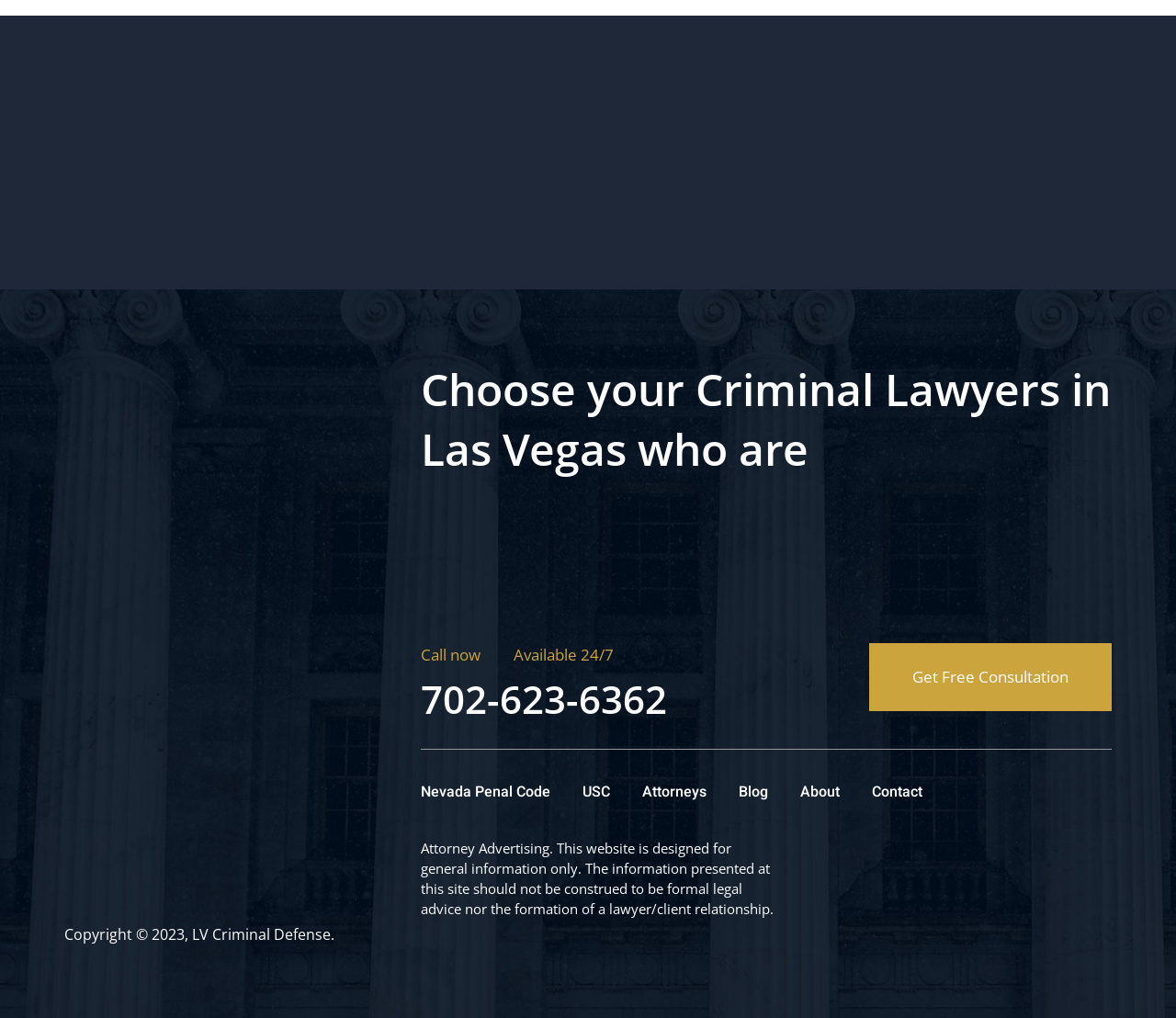Given the following UI element description: "Nevada Penal Code", find the bounding box coordinates in the webpage screenshot.

[0.358, 0.767, 0.468, 0.789]